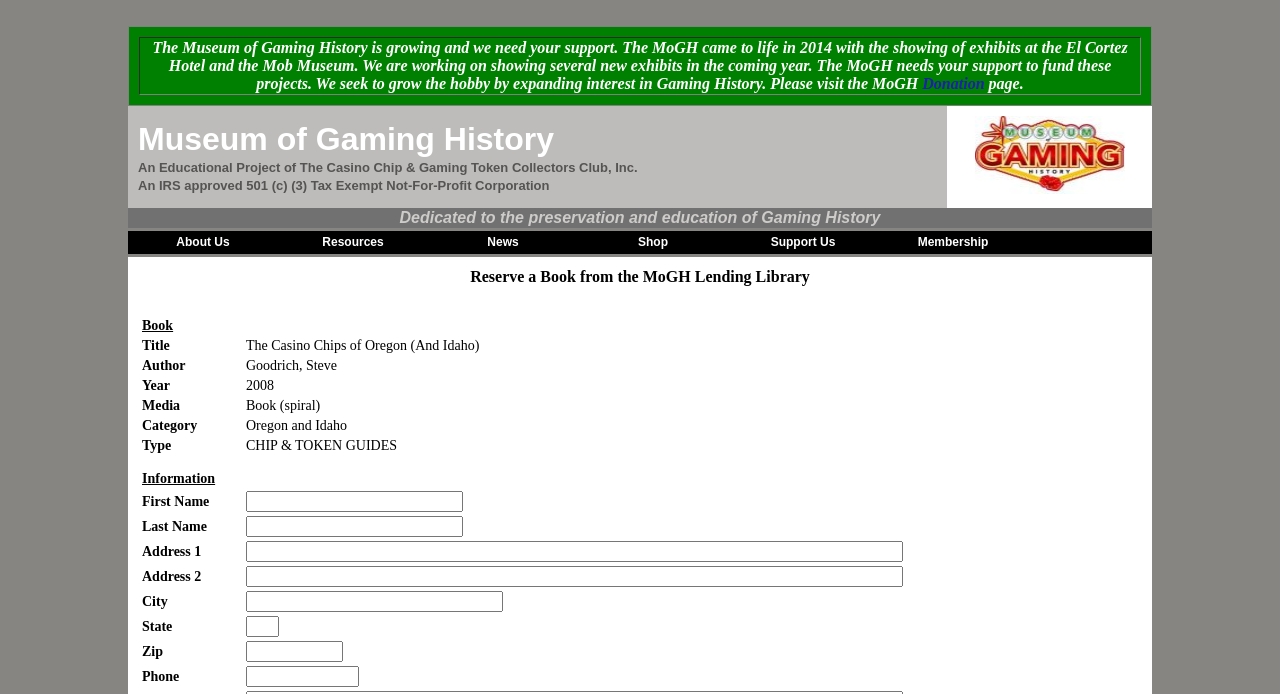What is the link text that supports the Museum of Gaming History?
Look at the image and respond to the question as thoroughly as possible.

The webpage contains a link with the text 'Donation', which suggests that it supports the Museum of Gaming History by allowing users to make donations.